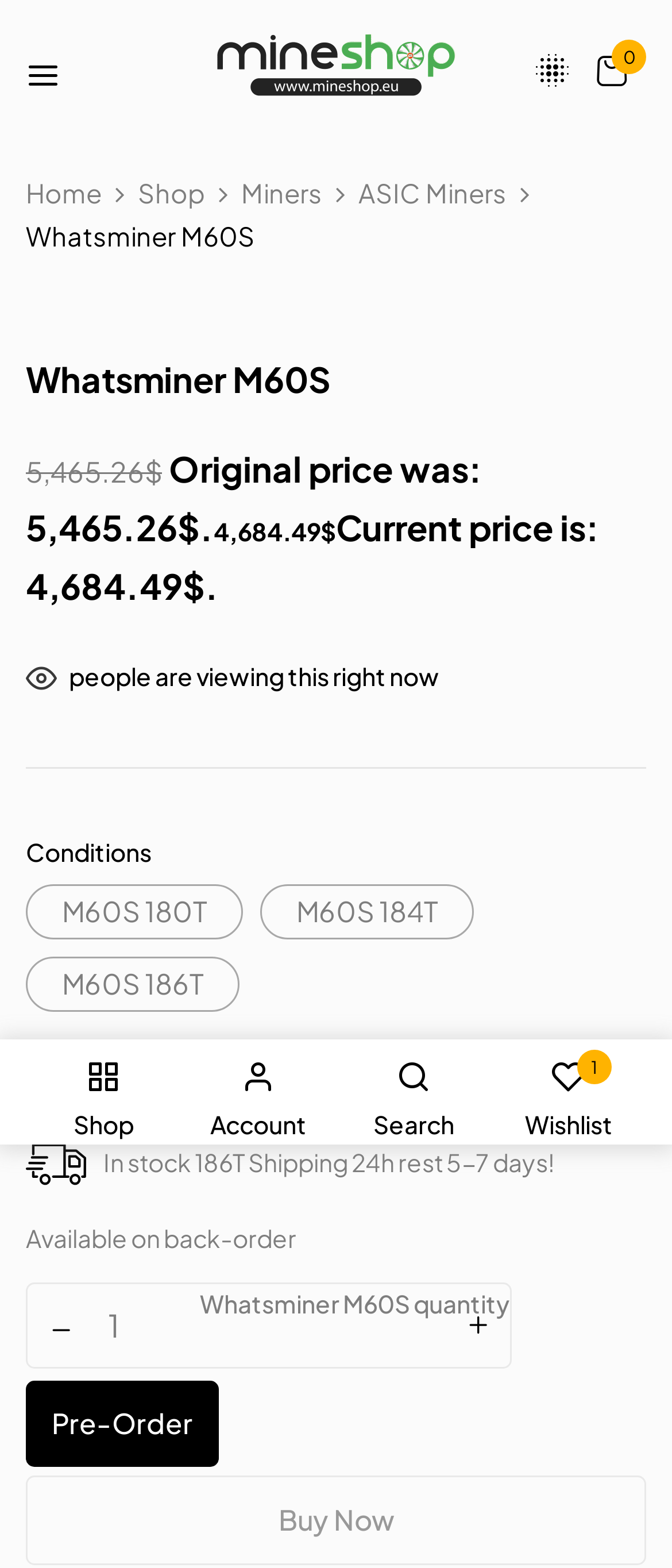Please provide a short answer using a single word or phrase for the question:
How many types of Whatsminer M60S are available?

3